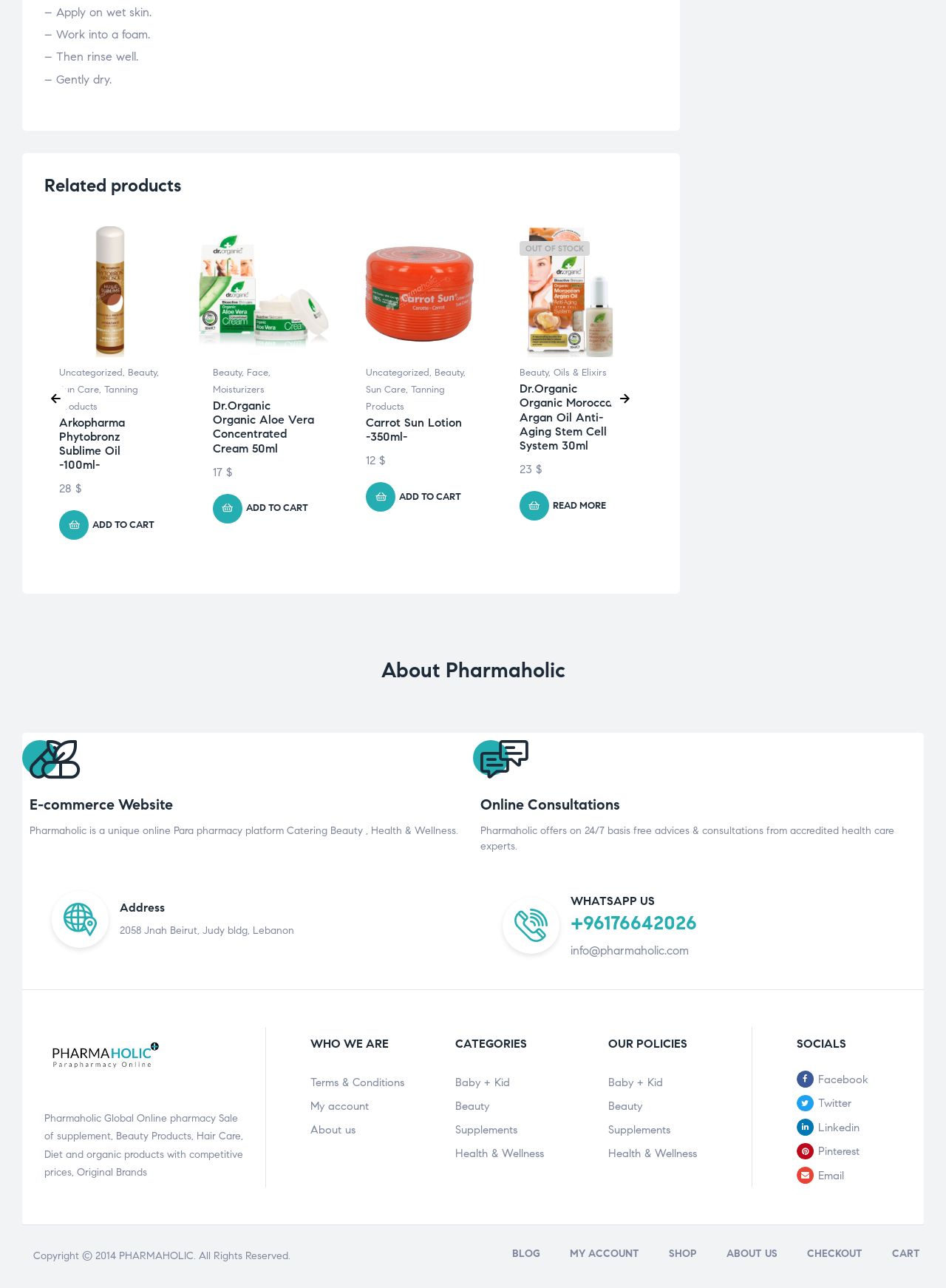How many products are listed under 'Related products'?
Please describe in detail the information shown in the image to answer the question.

I counted the number of products listed under the 'Related products' heading, which are Arkopharma Phytobronz Sublime Oil, Dr.Organic Organic Aloe Vera Concentrated Cream, Carrot Sun Lotion, and Vichy Capital Soleil Mattifying Dry Touch Face Fluid.